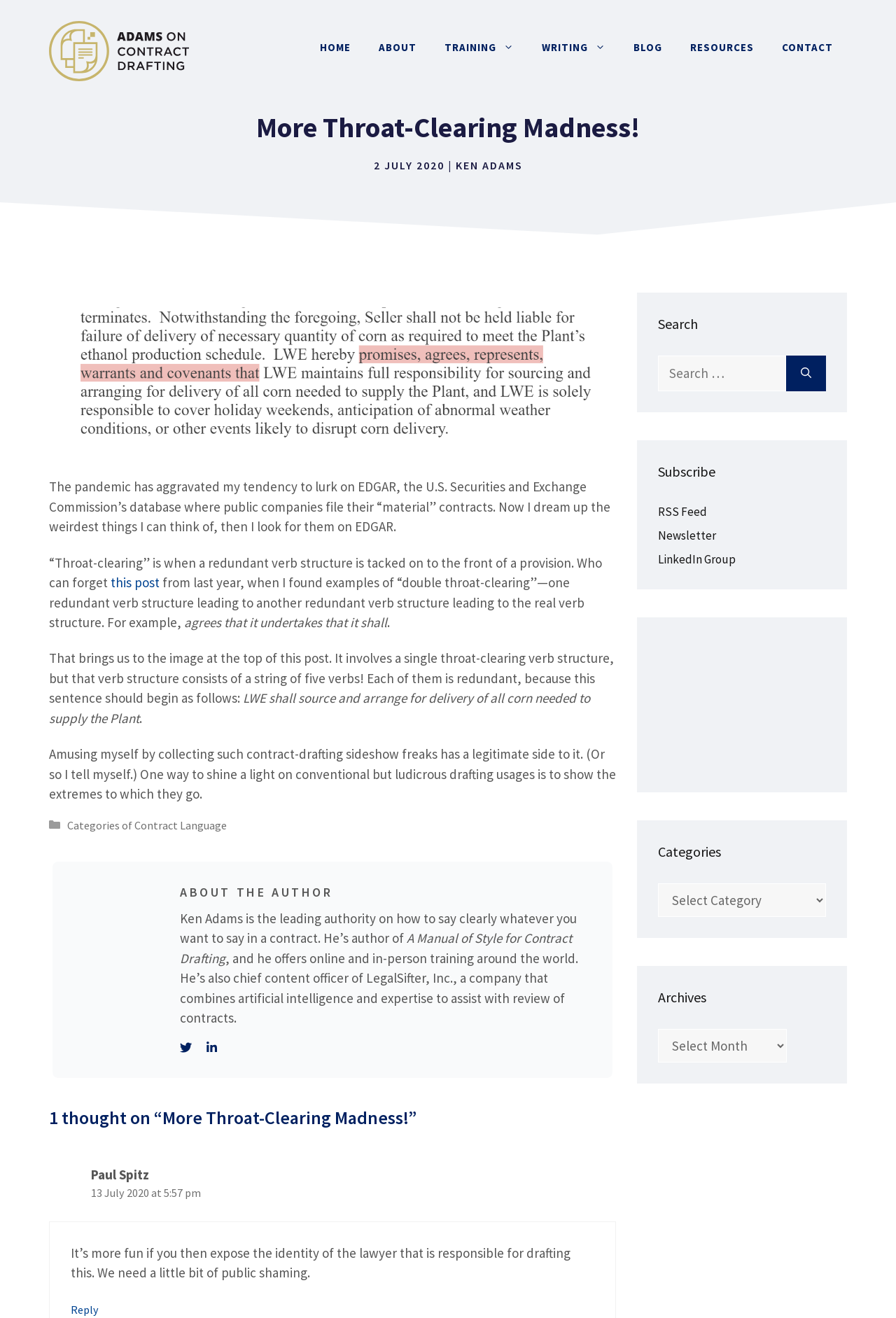Can you pinpoint the bounding box coordinates for the clickable element required for this instruction: "Email the proposal and questions to kirjaamo@diak.fi"? The coordinates should be four float numbers between 0 and 1, i.e., [left, top, right, bottom].

None